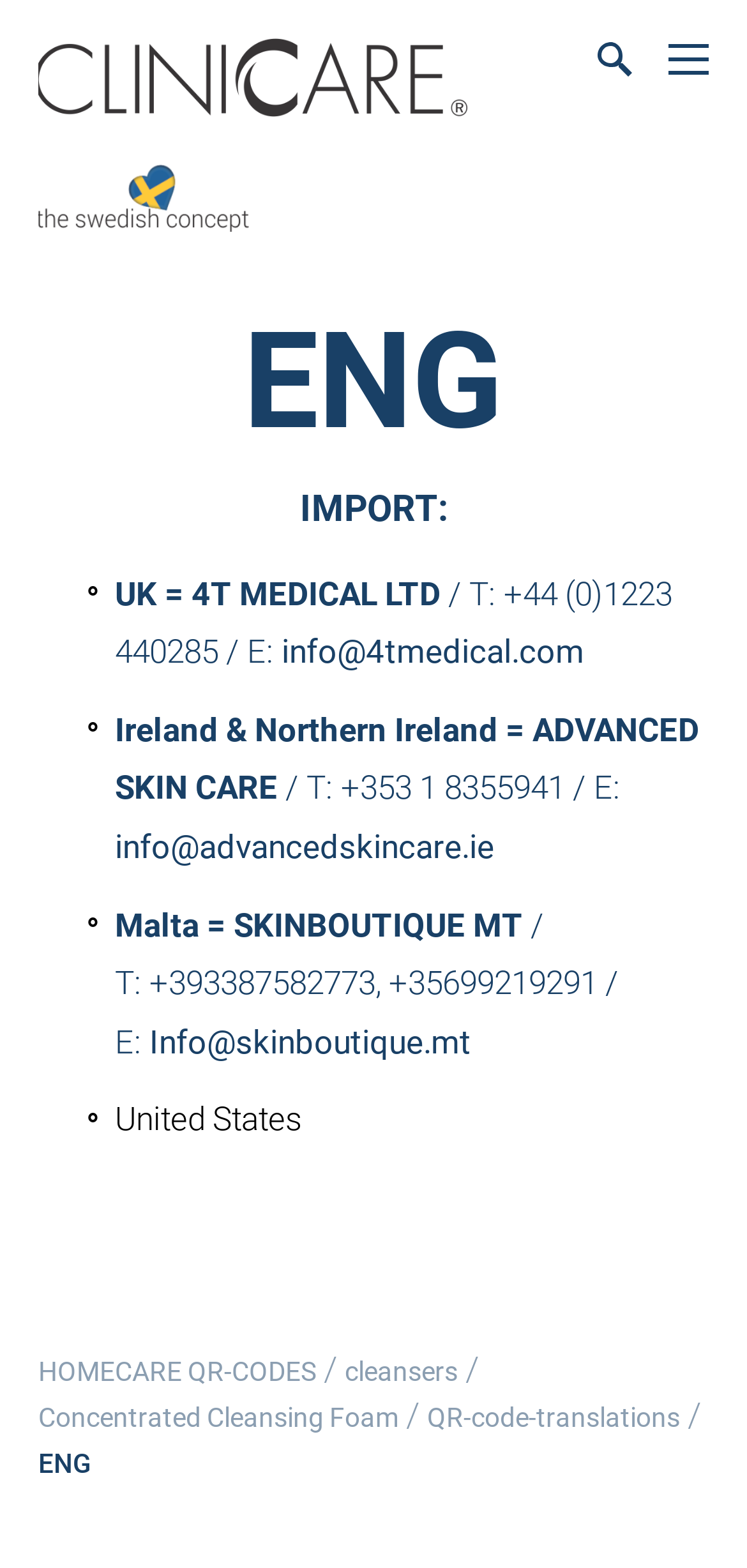Please provide a comprehensive answer to the question based on the screenshot: What is the link related to QR codes?

I found the link related to QR codes by looking at the link 'HOMECARE QR-CODES' in the layout table, which suggests that it is related to QR codes.